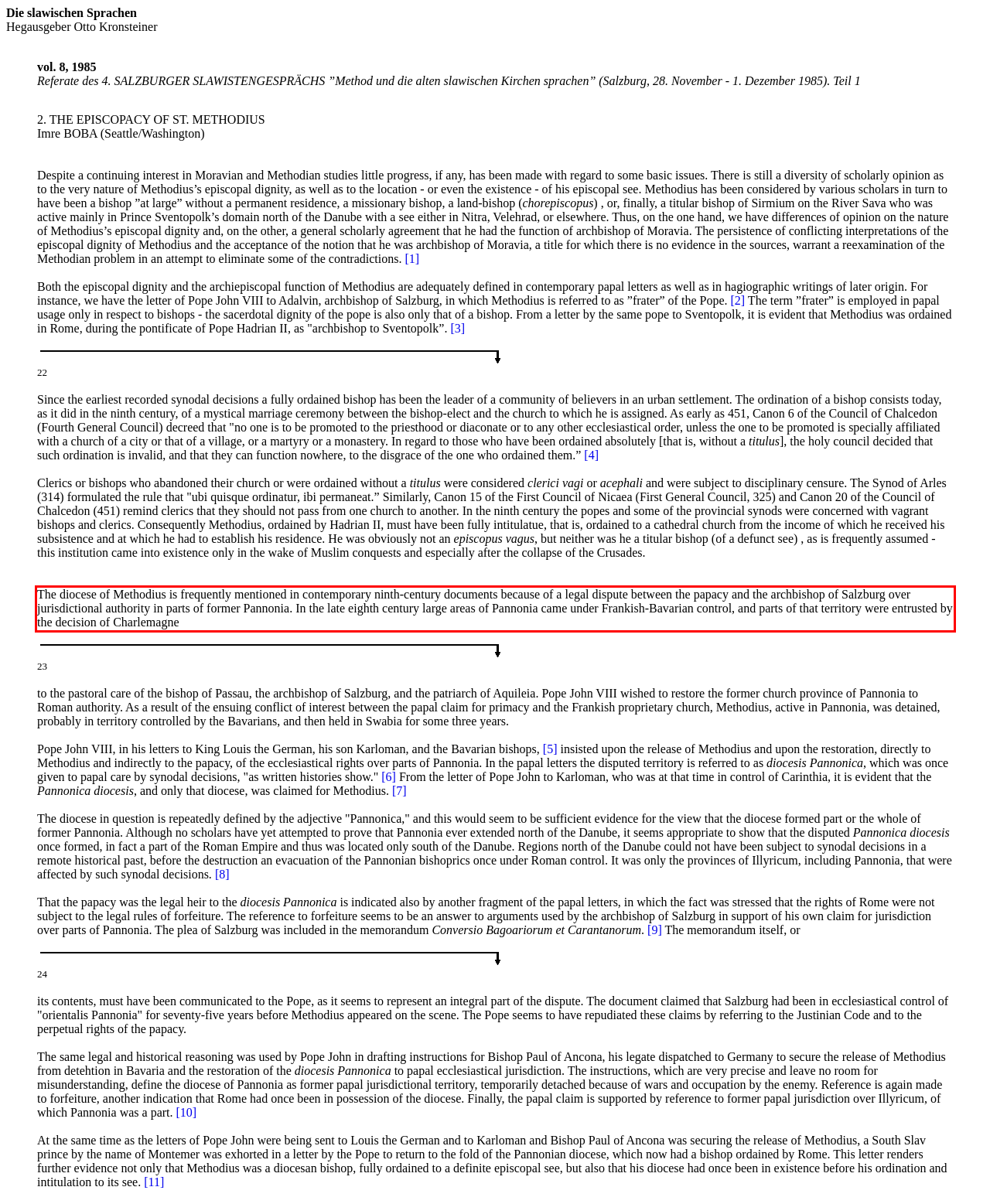Using the provided webpage screenshot, recognize the text content in the area marked by the red bounding box.

The diocese of Methodius is frequently mentioned in contemporary ninth-century documents because of a legal dispute between the papacy and the archbishop of Salzburg over jurisdictional authority in parts of former Pannonia. In the late eighth century large areas of Pannonia came under Frankish-Bavarian control, and parts of that territory were entrusted by the decision of Charlemagne